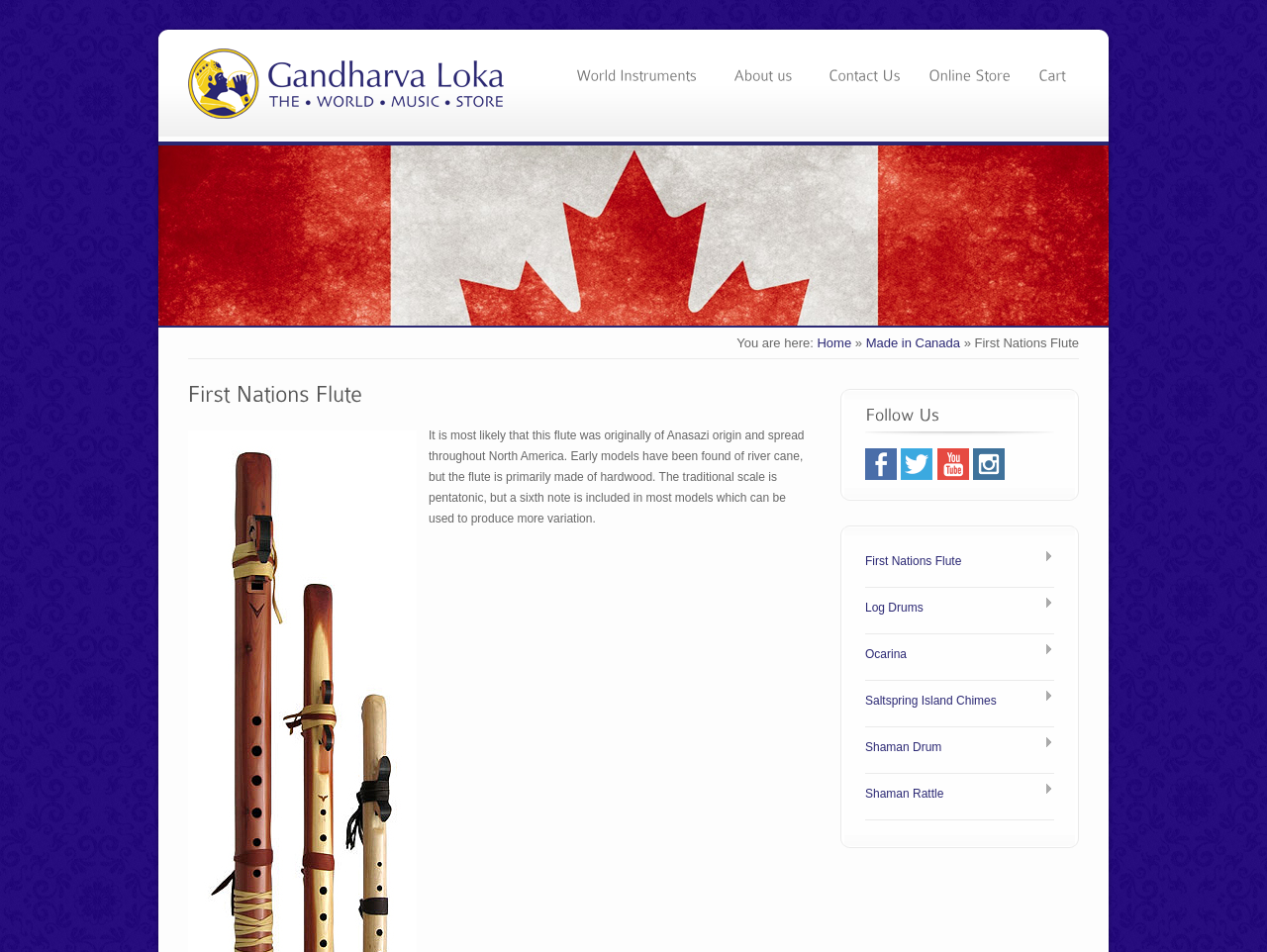Carefully examine the image and provide an in-depth answer to the question: What is the name of the online store?

The name of the online store is mentioned in the link 'Online Store' which is one of the navigation links at the top of the page.